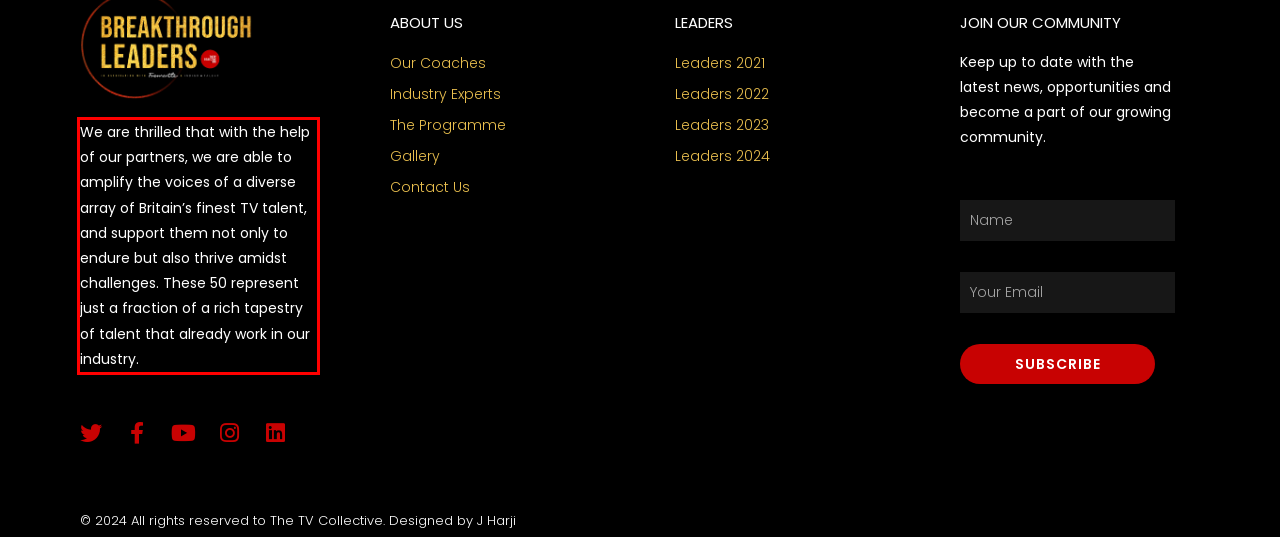Given a screenshot of a webpage, identify the red bounding box and perform OCR to recognize the text within that box.

We are thrilled that with the help of our partners, we are able to amplify the voices of a diverse array of Britain’s finest TV talent, and support them not only to endure but also thrive amidst challenges. These 50 represent just a fraction of a rich tapestry of talent that already work in our industry.